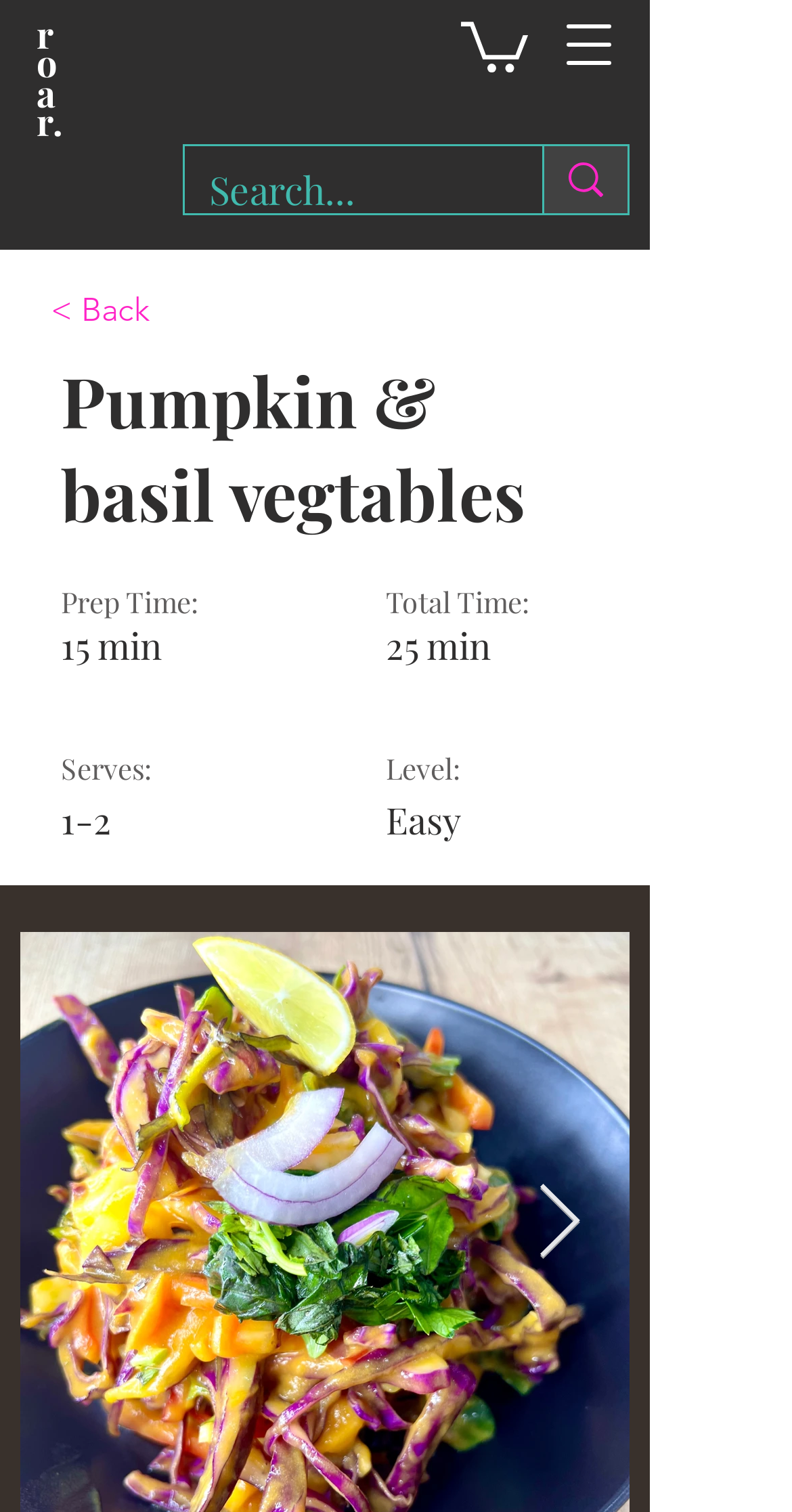Identify the title of the webpage and provide its text content.

Pumpkin & basil vegtables